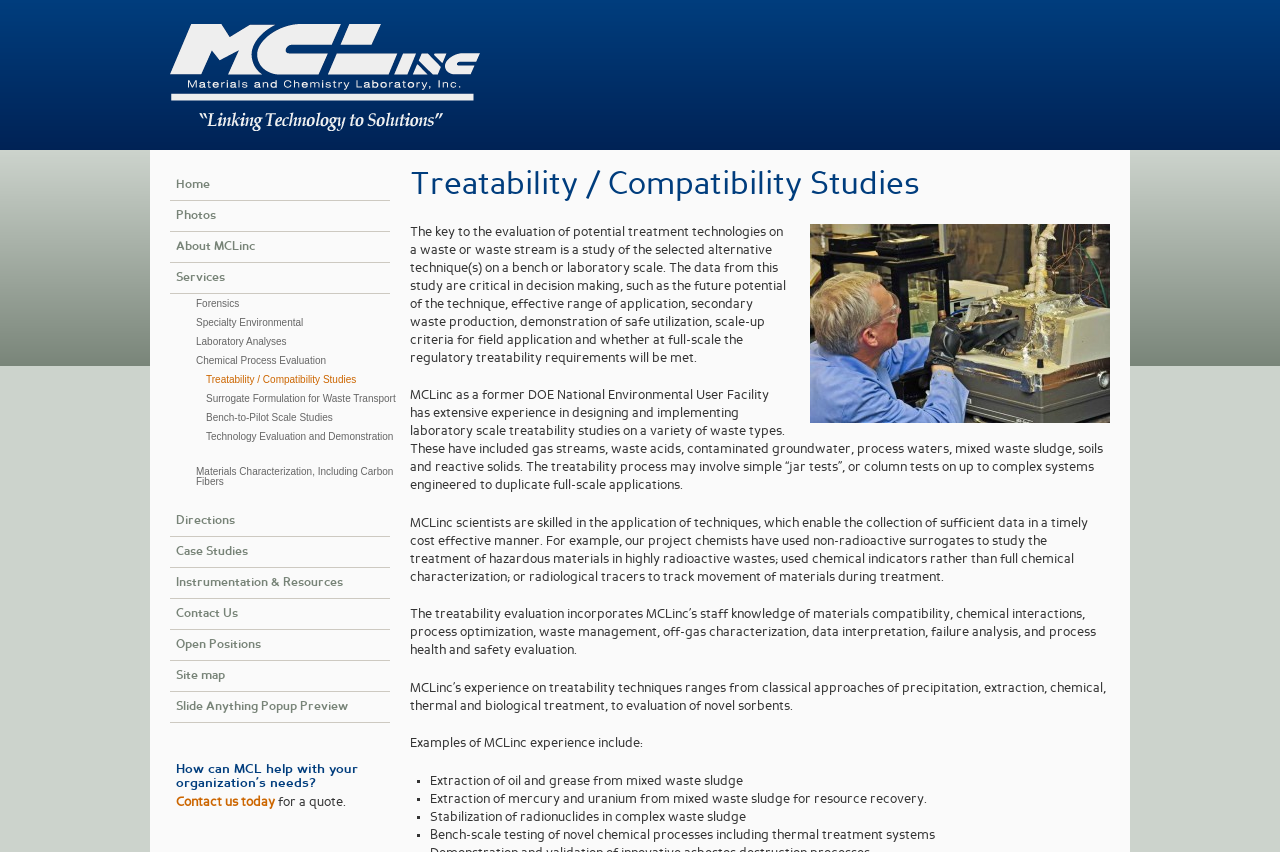What is the role of MCLinc scientists in treatability studies?
Offer a detailed and full explanation in response to the question.

MCLinc scientists are skilled in the application of techniques that enable the collection of sufficient data in a timely and cost-effective manner. They are knowledgeable in materials compatibility, chemical interactions, process optimization, waste management, off-gas characterization, data interpretation, failure analysis, and process health and safety evaluation.